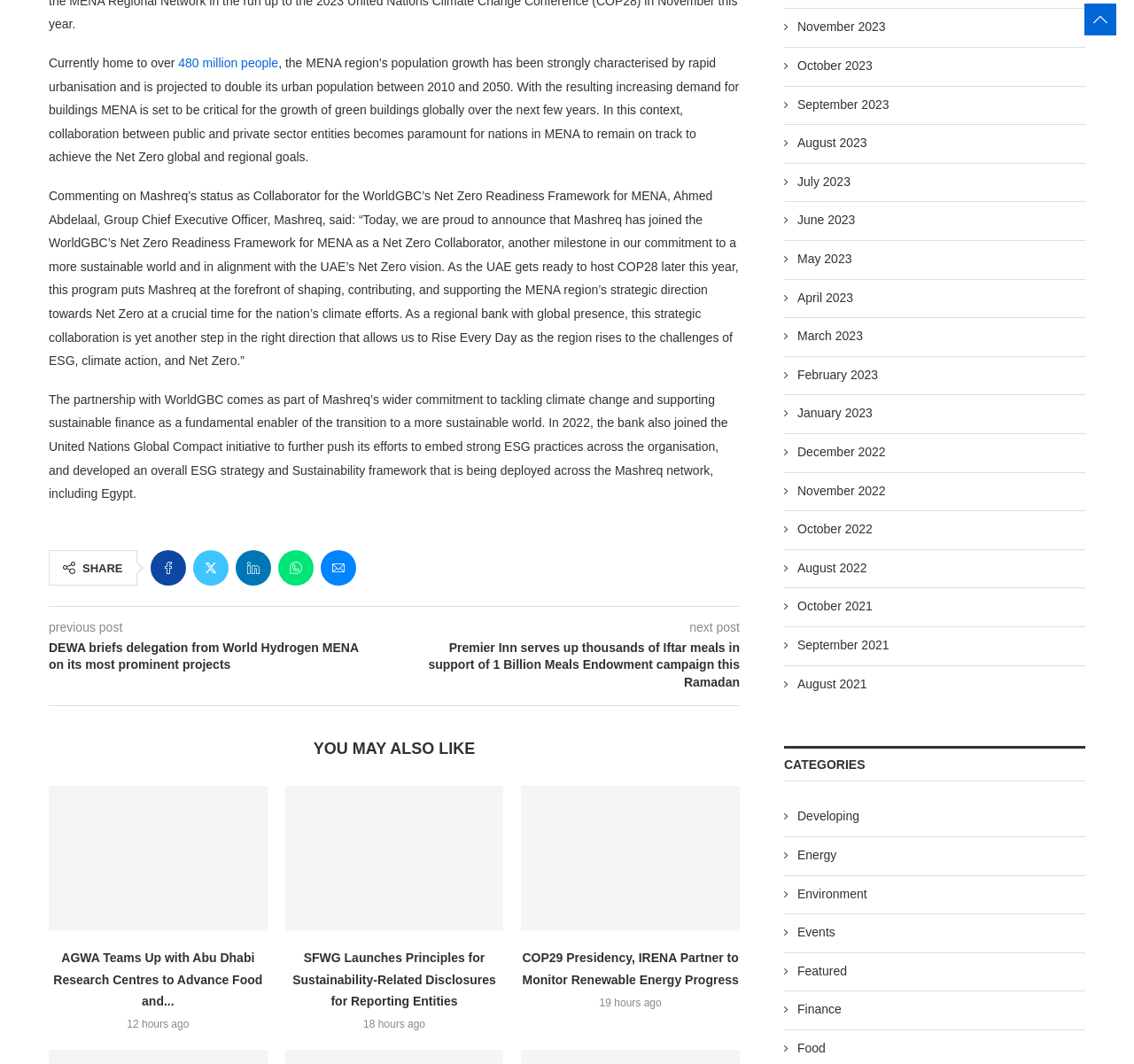Please locate the bounding box coordinates of the element that should be clicked to achieve the given instruction: "Share on Facebook".

[0.133, 0.517, 0.164, 0.55]